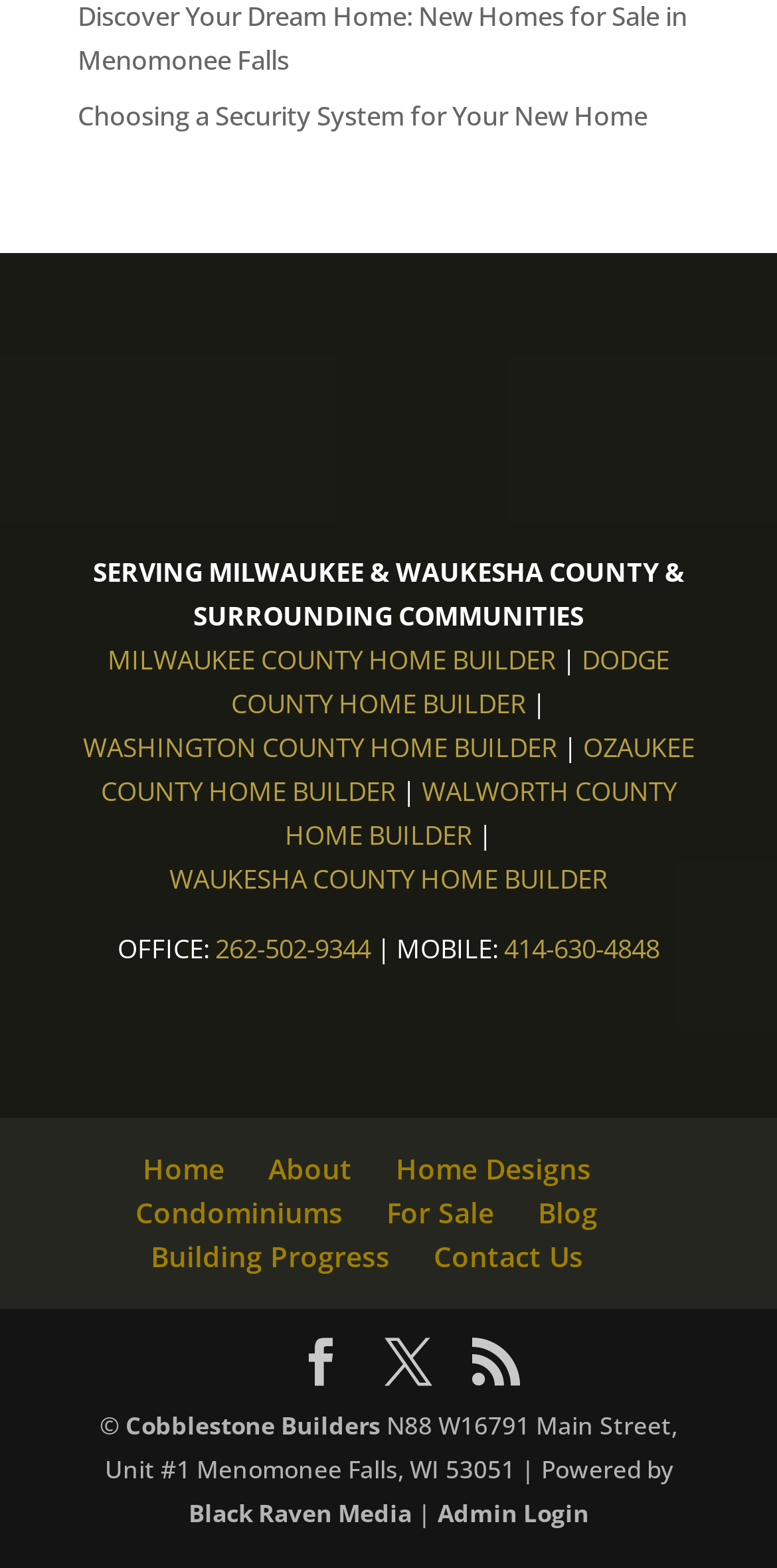What is the company name?
With the help of the image, please provide a detailed response to the question.

I found the company name by looking at the footer section of the webpage, where it says '© Cobblestone Builders'.